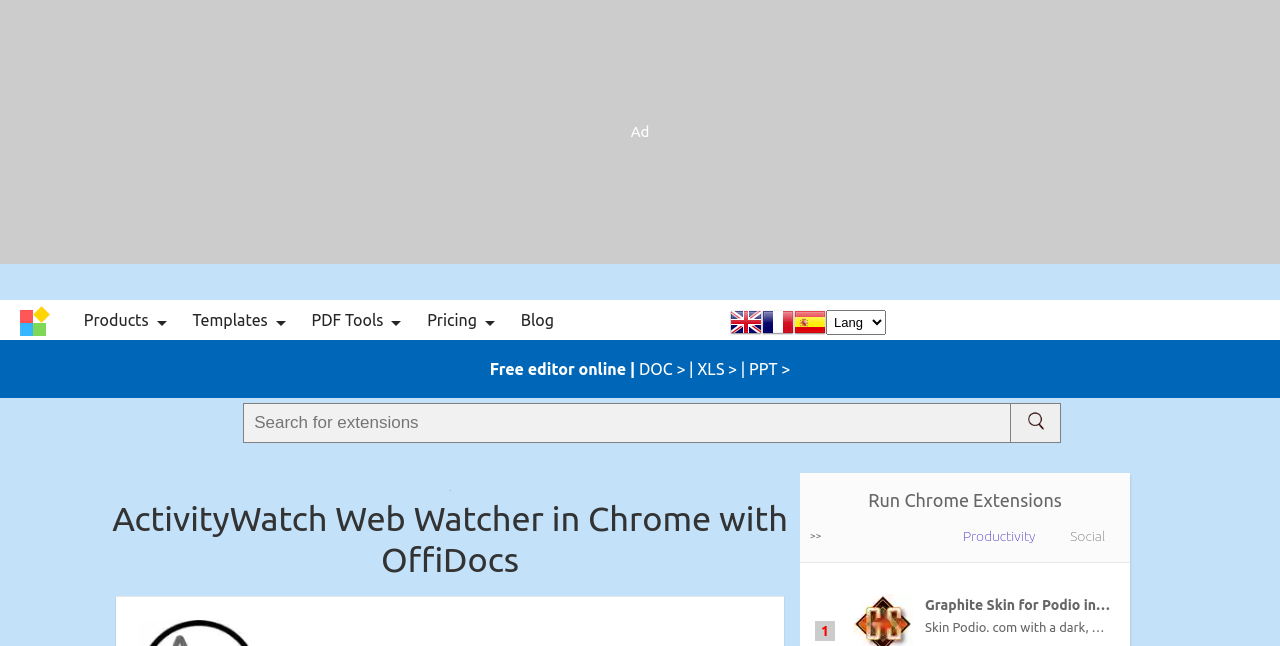Present a detailed account of what is displayed on the webpage.

The webpage appears to be a product page for ActivityWatch Web Watcher, a Chrome web store extension. At the top, there is an advertisement labeled "Ad" and an OffiDocs logo, which is an image linked to the OffiDocs website. Below the logo, there are several links to different sections of the website, including Products, Templates, PDF Tools, Pricing, and Blog.

To the right of the links, there are flags representing different languages, including English, French, and Spanish, each with a corresponding image. Next to the language options, there is a combobox with no default value.

Below the language options, there is a heading that reads "Free editor online" with links to DOC, XLS, and PPT file formats. Underneath, there is a search bar with a placeholder text "Search for extensions" and a search button with a magnifying glass icon.

On the left side of the page, there is a group of elements, including the OffiDocs favicon, a heading that reads "ActivityWatch Web Watcher in Chrome with OffiDocs", and three static texts that read "Run", "Chrome", and "Extensions".

Below the heading, there is a paragraph that reads "Top Chromium web store extensions" with a link to the right that reads ">>". Underneath, there are two links to categories, "Productivity" and "Social".

At the bottom of the page, there is a list of items, with the first item having a static text "1" and a link to "Graphite Skin for Podio in Chrome with OffiDocs". The second item has a static text that describes the Graphite Skin for Podio.